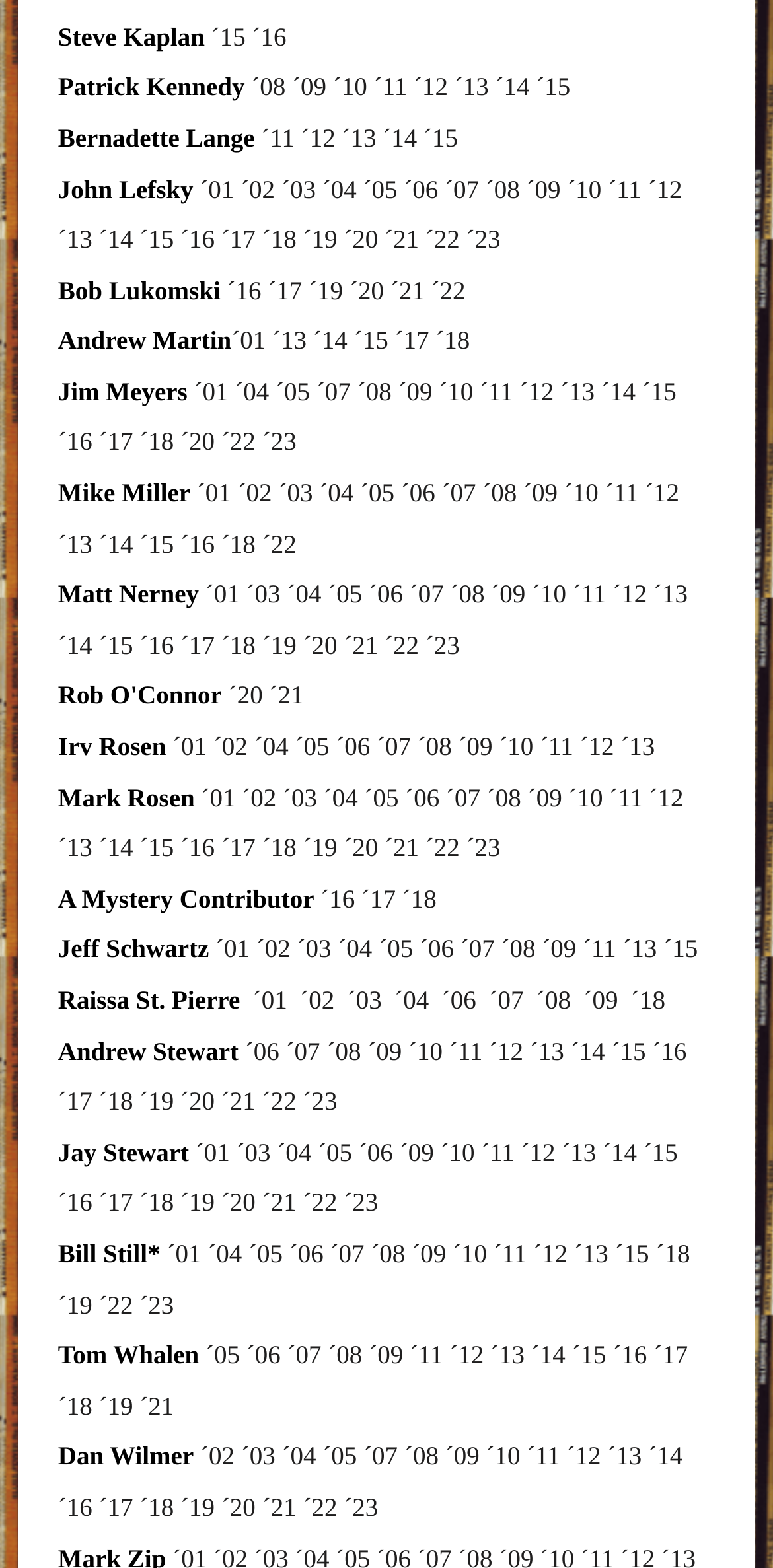Please analyze the image and provide a thorough answer to the question:
What is the earliest year listed for Steve Kaplan?

I looked at the links next to Steve Kaplan's name and found the earliest year listed, which is '15'.